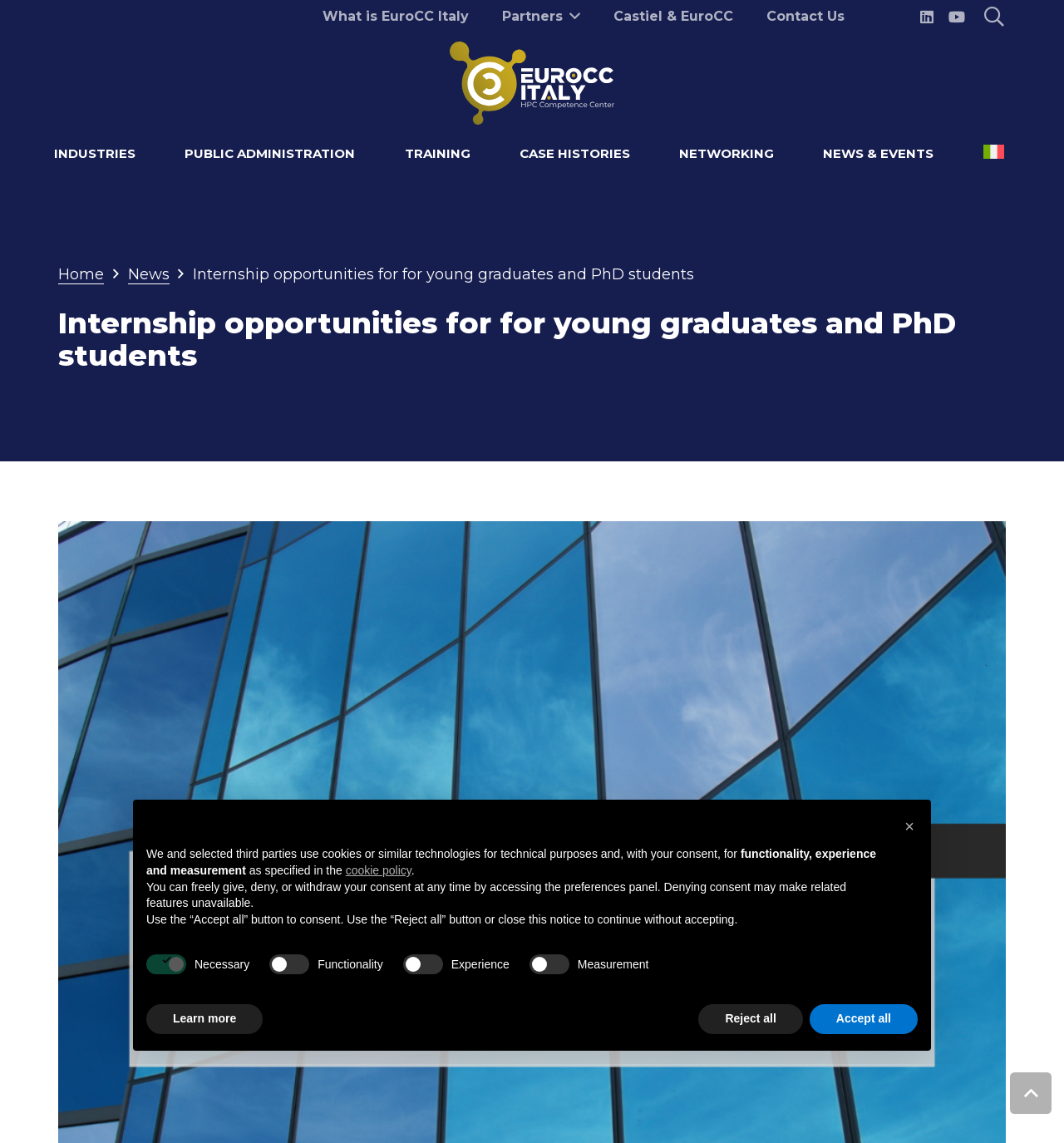Give a succinct answer to this question in a single word or phrase: 
How many social media links are present on the webpage?

2